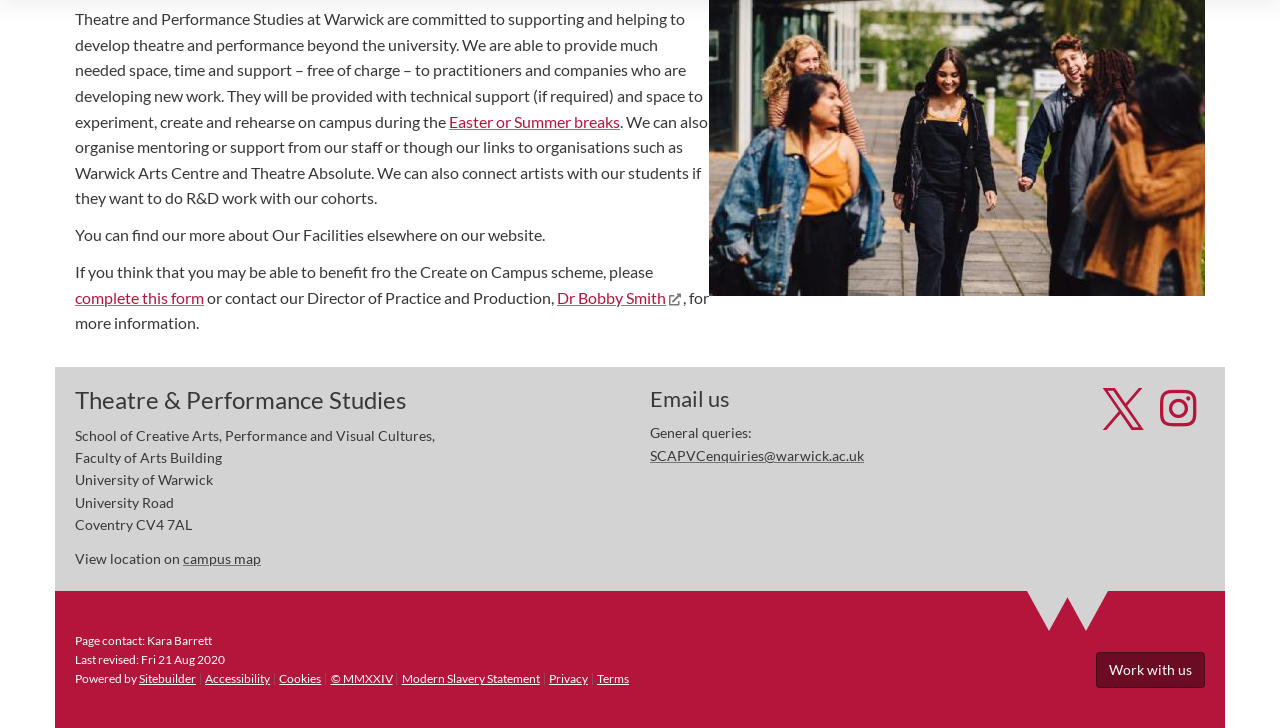Please specify the bounding box coordinates in the format (top-left x, top-left y, bottom-right x, bottom-right y), with values ranging from 0 to 1. Identify the bounding box for the UI component described as follows: © MMXXIV

[0.258, 0.922, 0.307, 0.943]